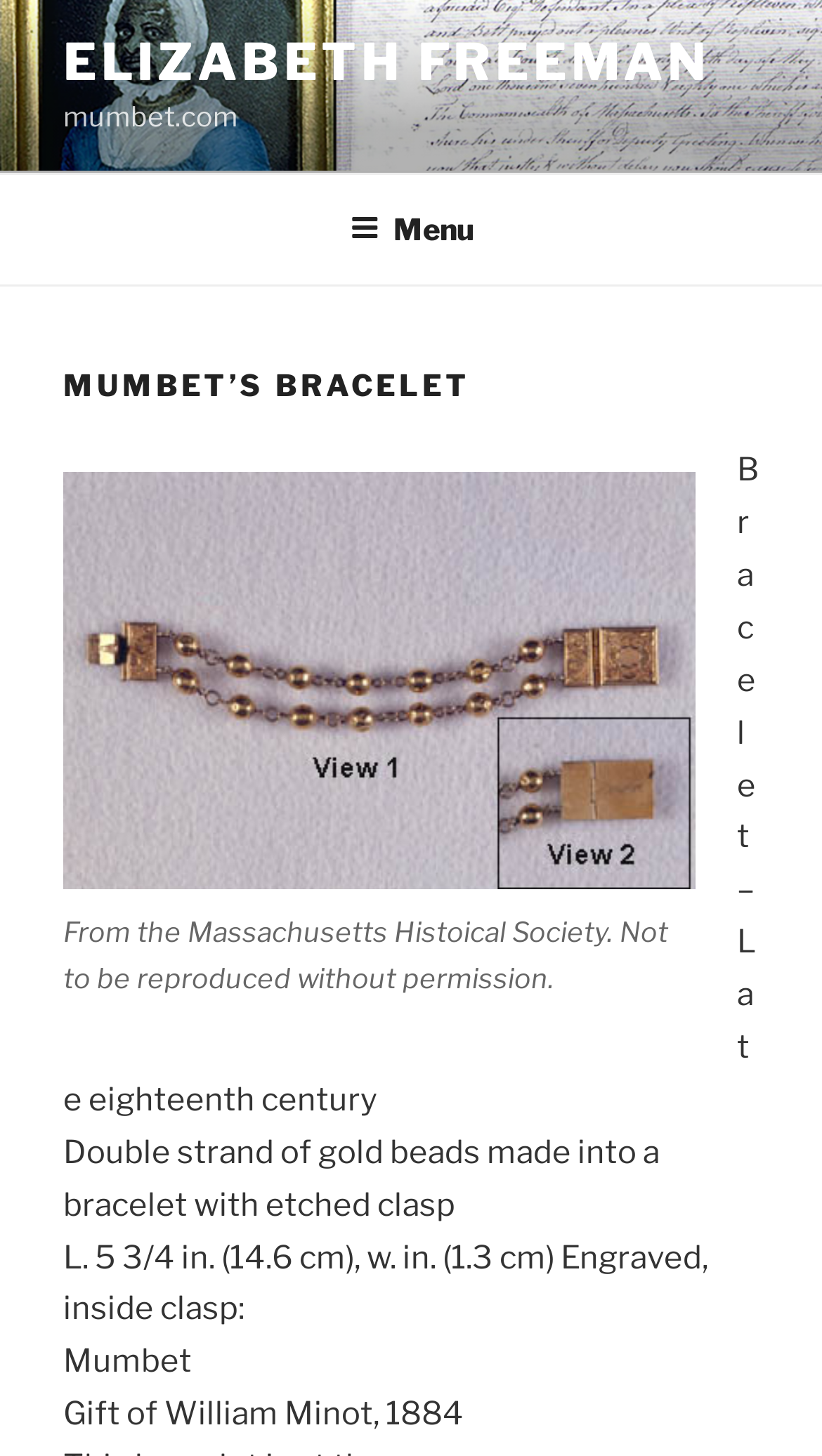Provide your answer in one word or a succinct phrase for the question: 
What is the name of the person associated with the bracelet?

Mumbet